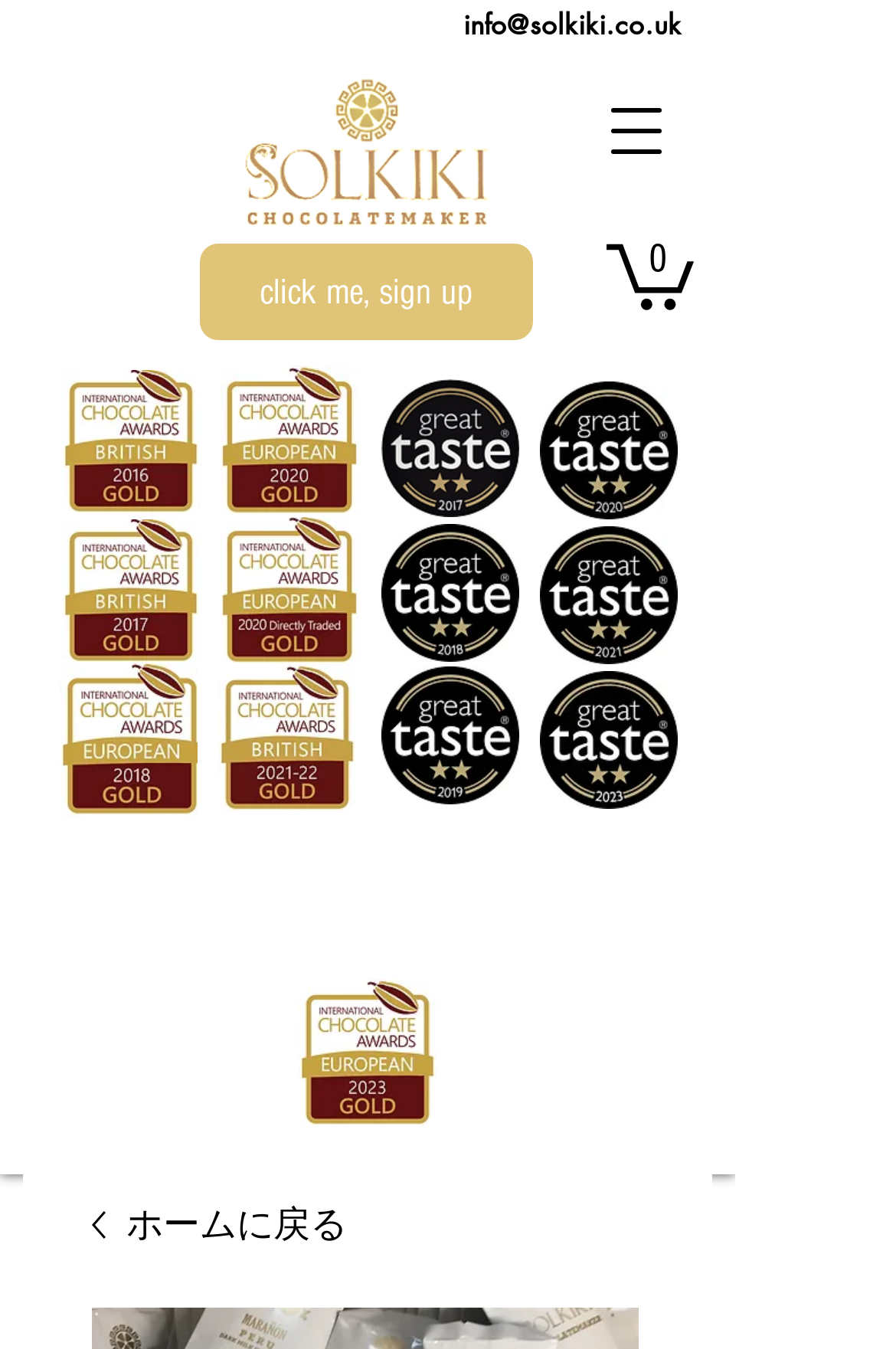Given the description: "name="s"", determine the bounding box coordinates of the UI element. The coordinates should be formatted as four float numbers between 0 and 1, [left, top, right, bottom].

None